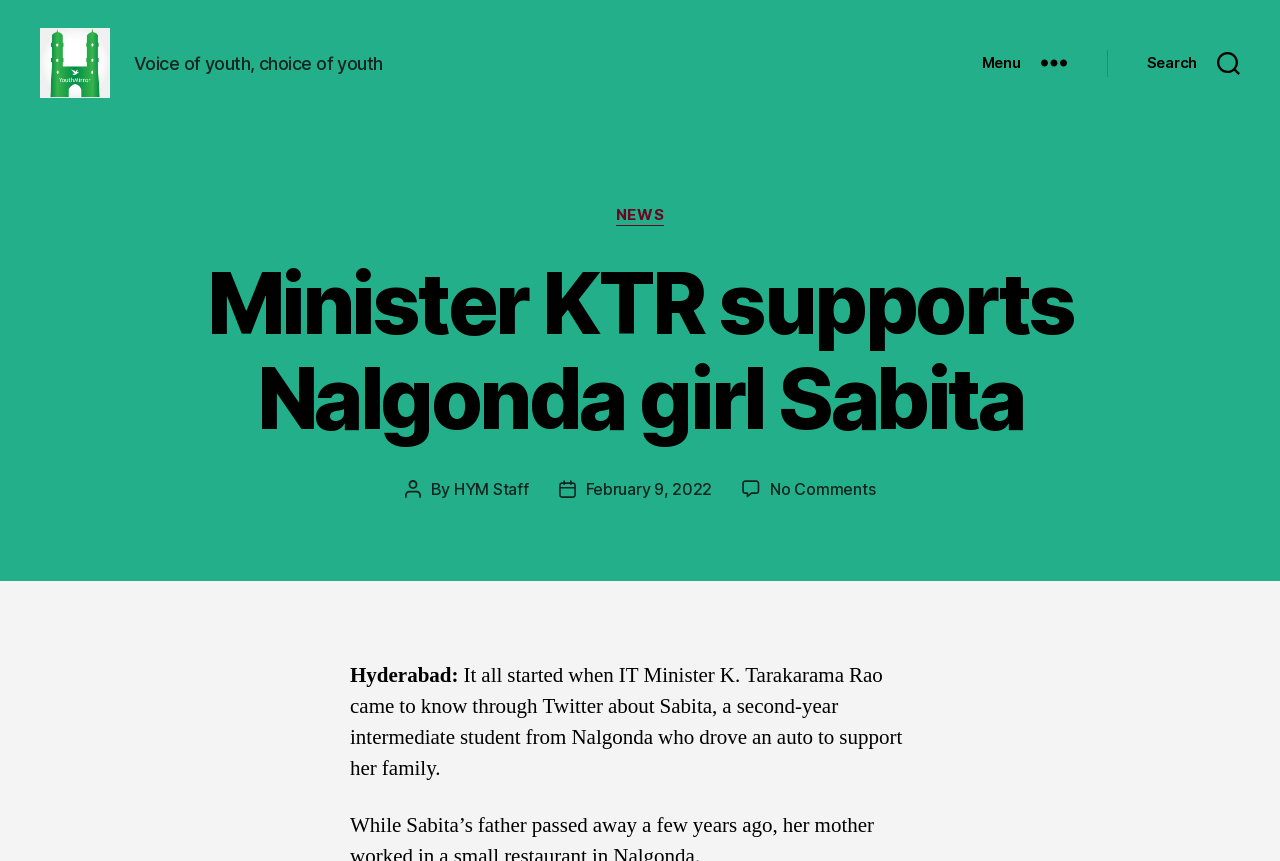When was the article published?
Refer to the screenshot and answer in one word or phrase.

February 9, 2022